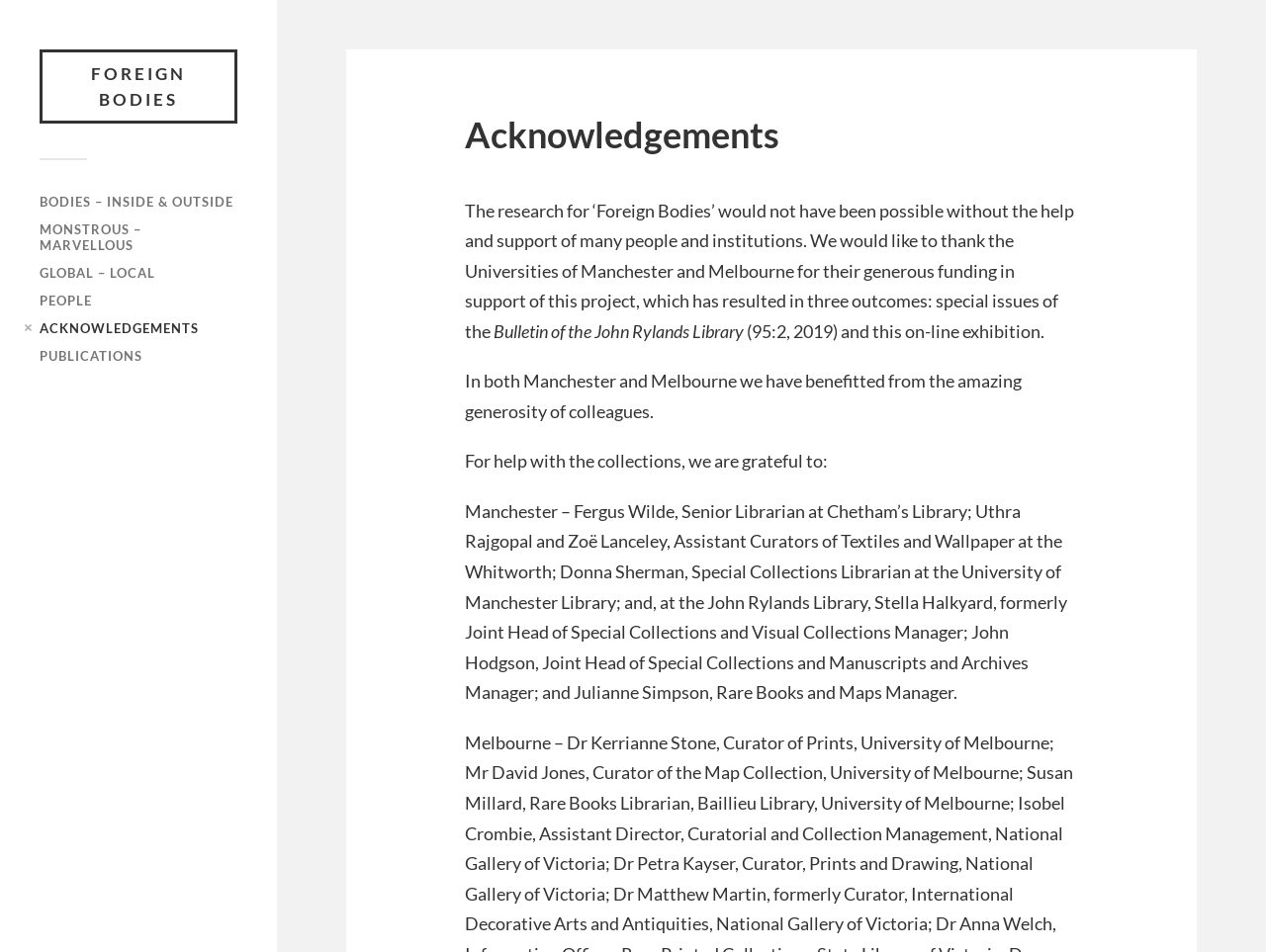Reply to the question with a brief word or phrase: How many outcomes did the project result in?

three